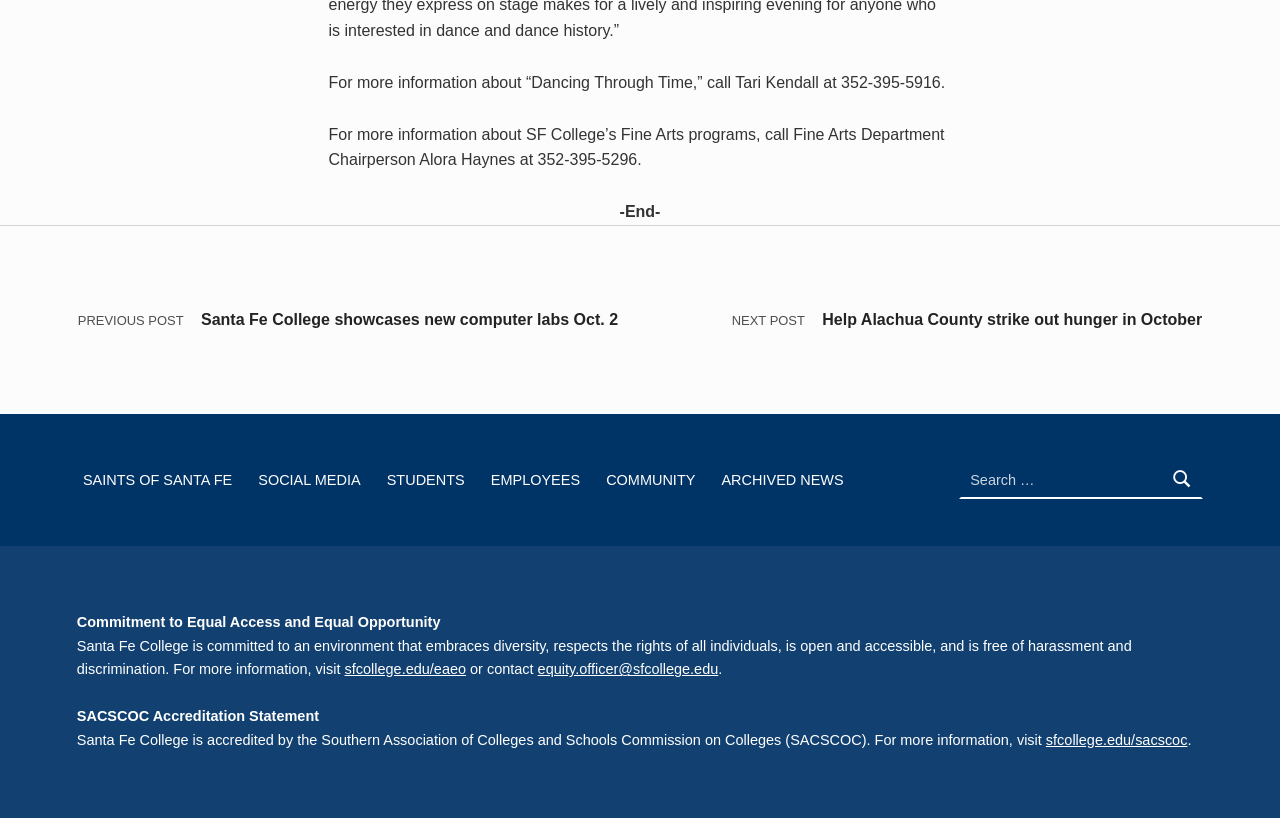Please find and report the bounding box coordinates of the element to click in order to perform the following action: "Visit SACSCOC Accreditation Statement". The coordinates should be expressed as four float numbers between 0 and 1, in the format [left, top, right, bottom].

[0.817, 0.895, 0.928, 0.914]